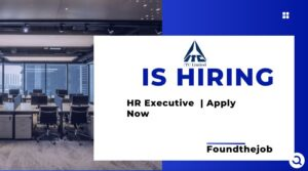What is the color scheme used in the design?
Observe the image and answer the question with a one-word or short phrase response.

Blue